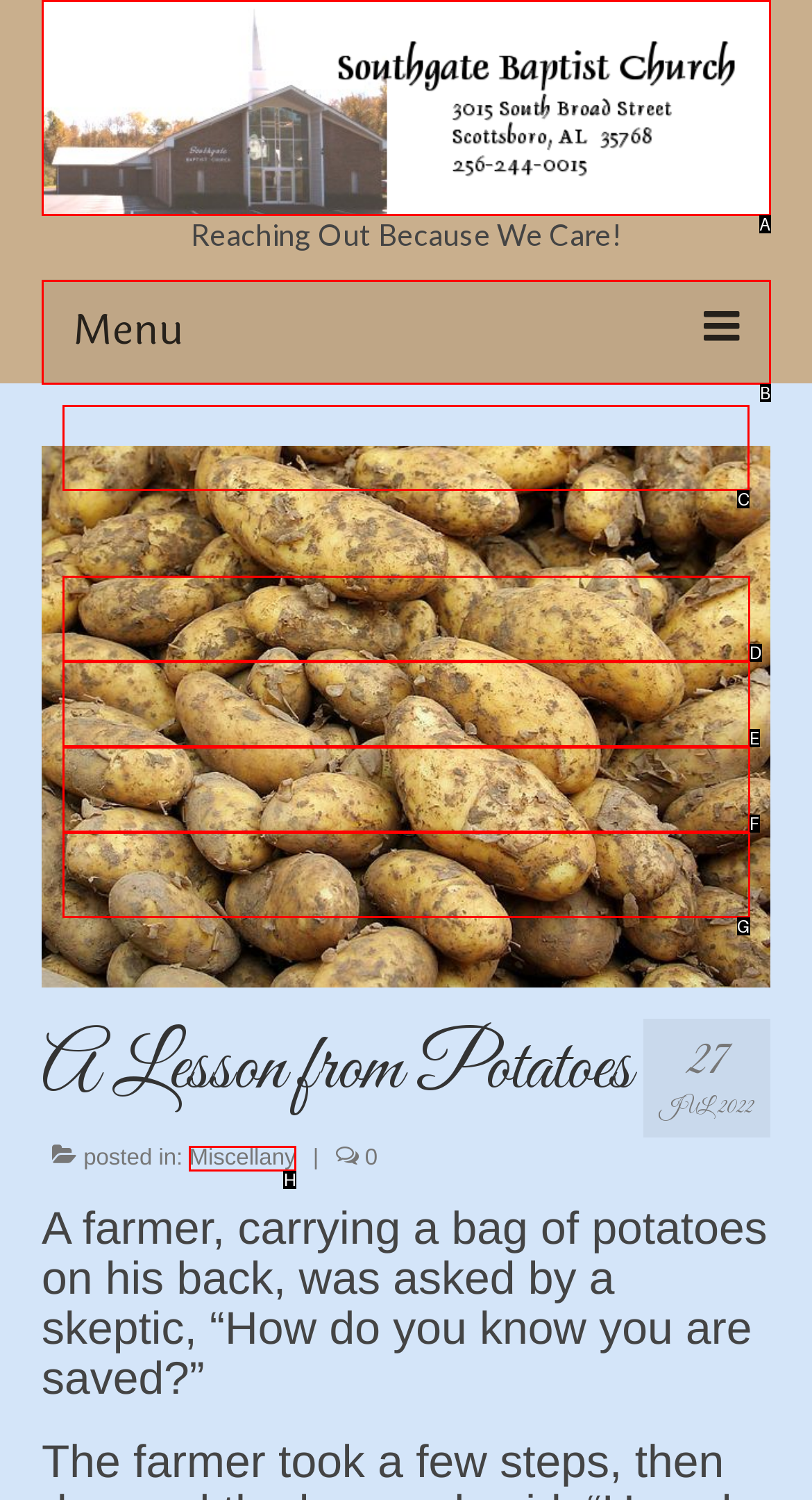Decide which UI element to click to accomplish the task: Click the 'Home' link
Respond with the corresponding option letter.

C